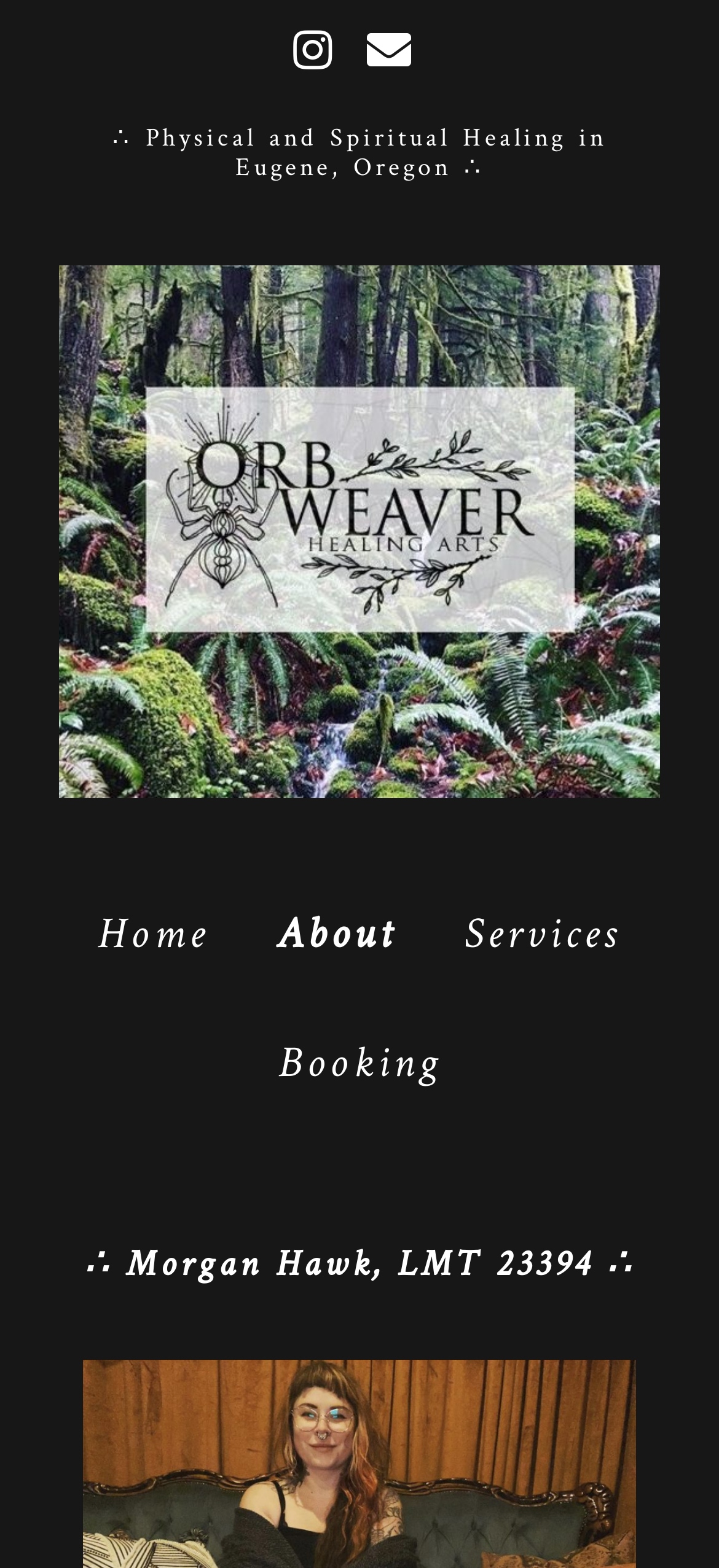What is the name of the healing arts service?
Please analyze the image and answer the question with as much detail as possible.

The name of the healing arts service can be determined by looking at the link element '◈ Orb Weaver Healing Arts ◈' which indicates that the name of the service is Orb Weaver Healing Arts.